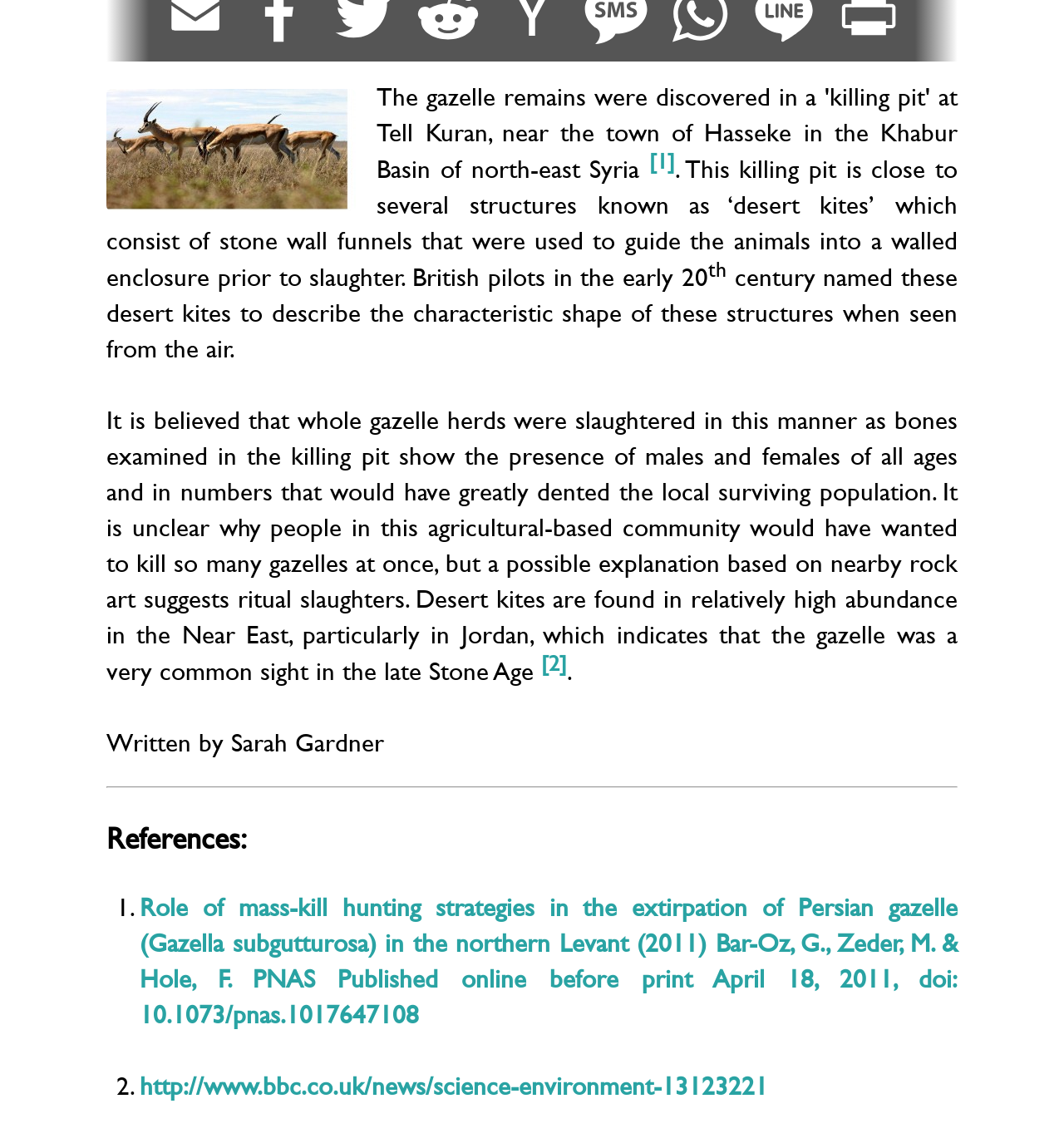Provide a brief response to the question below using one word or phrase:
What is the purpose of the stone wall funnels?

guide animals